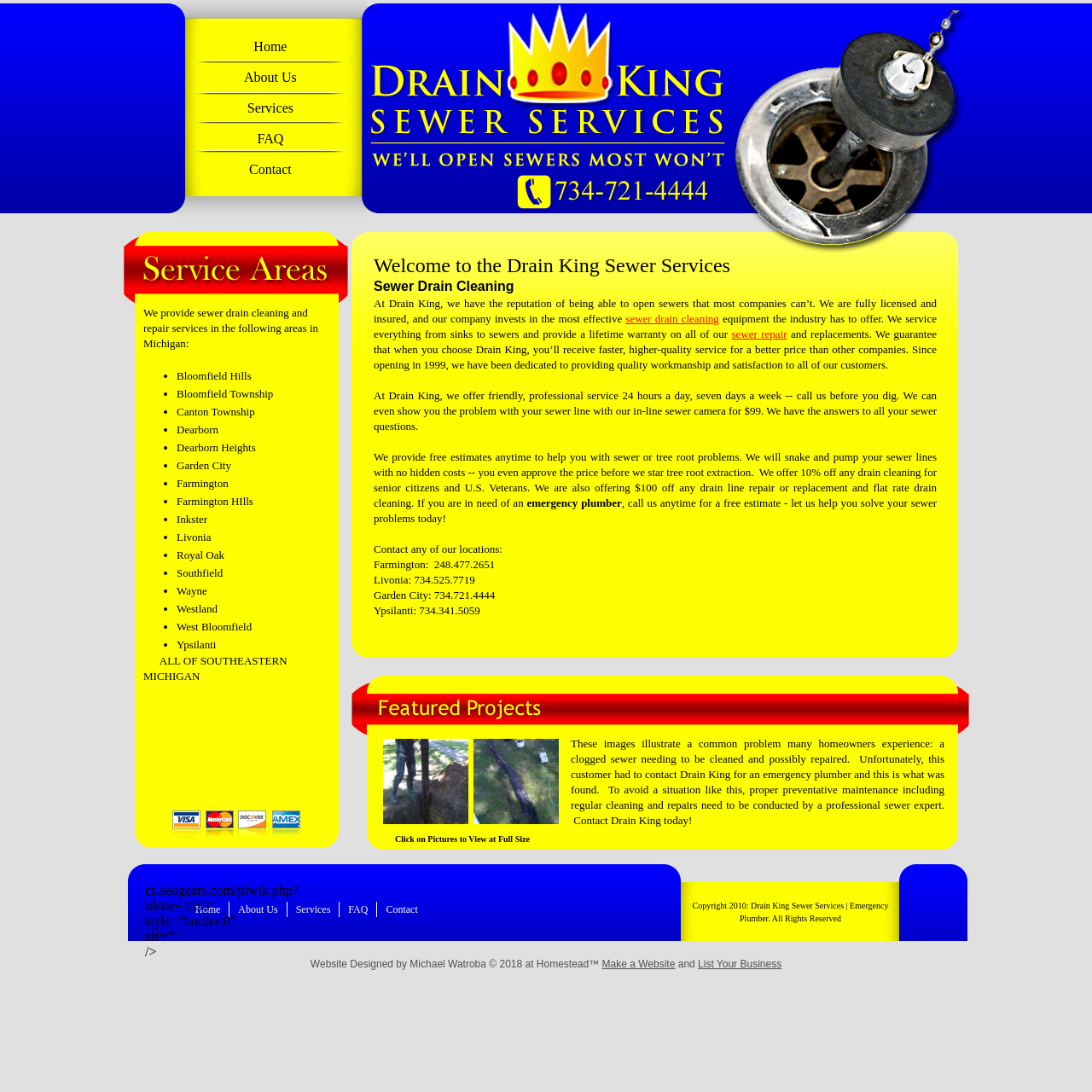Please identify the bounding box coordinates of the element's region that I should click in order to complete the following instruction: "Click the 'Home' link". The bounding box coordinates consist of four float numbers between 0 and 1, i.e., [left, top, right, bottom].

[0.179, 0.826, 0.21, 0.84]